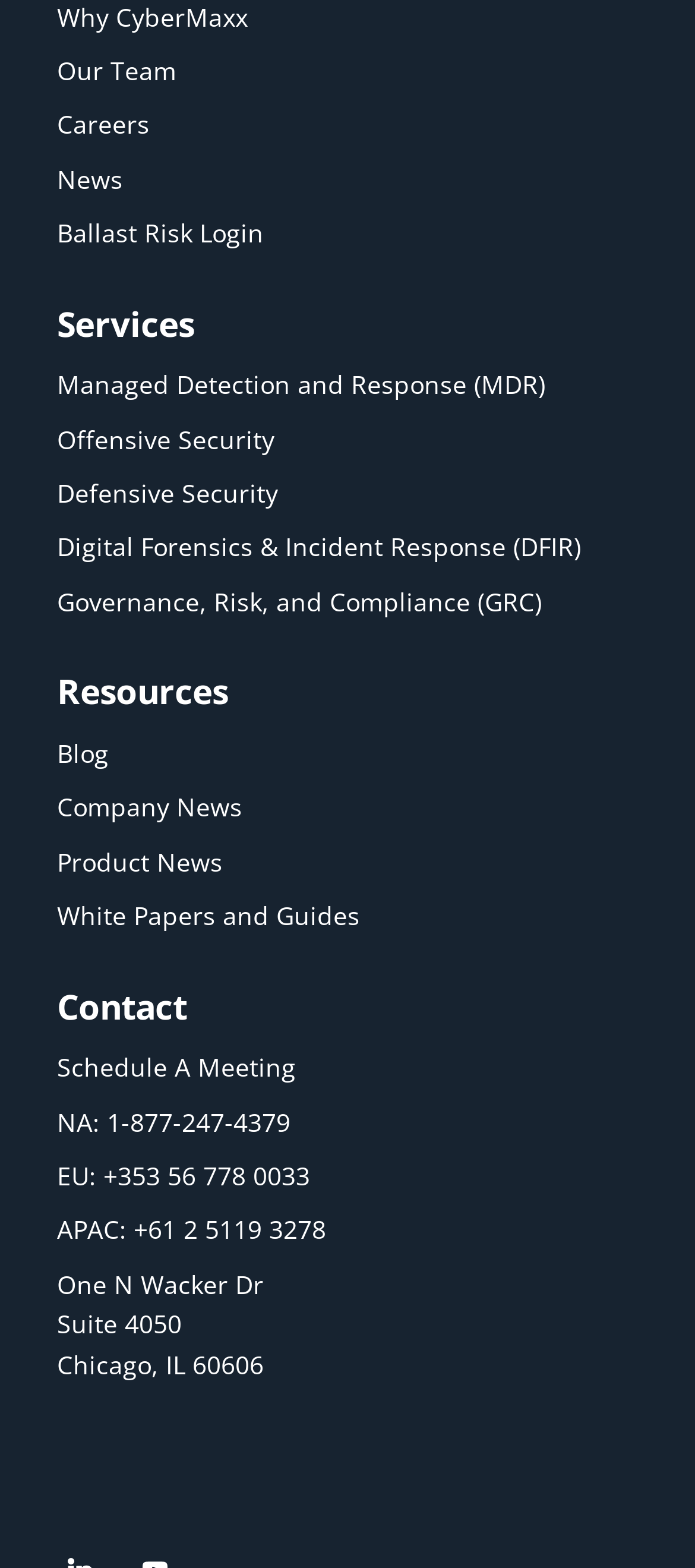What is the company's phone number in NA?
Using the image, give a concise answer in the form of a single word or short phrase.

1-877-247-4379